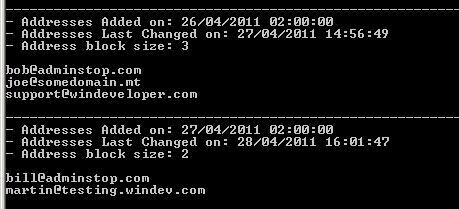What is the format of the console output?
Using the image, give a concise answer in the form of a single word or short phrase.

Tabular